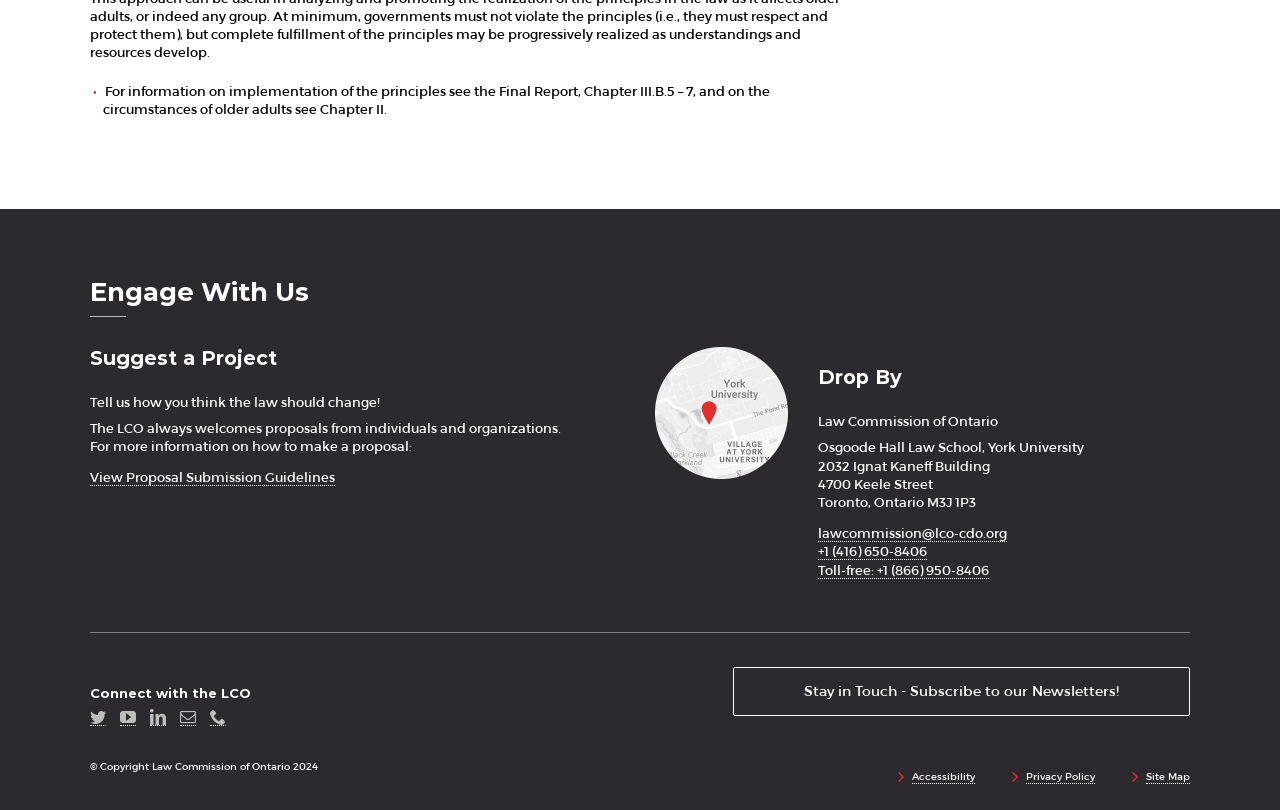Please mark the bounding box coordinates of the area that should be clicked to carry out the instruction: "Visit our Twitter page".

[0.07, 0.875, 0.083, 0.896]